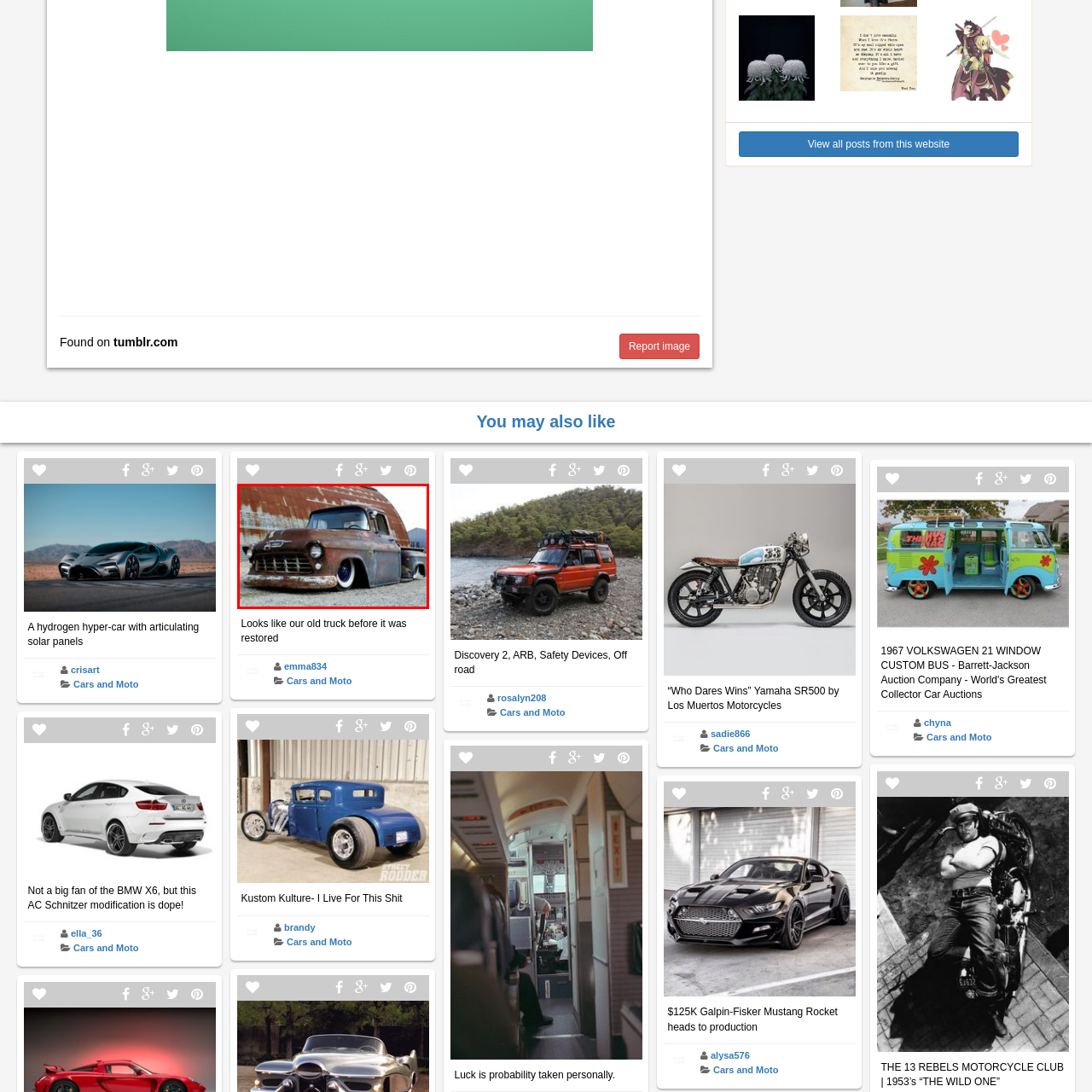Generate a thorough description of the part of the image enclosed by the red boundary.

The image showcases a vintage truck, characterized by its classic 1950s design and a distinctive patina that suggests years of wear and weathering. The truck is positioned on a gravel surface, highlighting its low profile and slightly lowered stance, which is a popular aesthetic in custom car culture. Rust tones dominate the exterior, lending an authentic, nostalgic vibe. In the background, there is a weathered barn, adding to the rustic atmosphere of the scene. This vehicle embodies a blend of nostalgia and rugged charm, reminiscent of its time before restoration, evoking sentiments of classic automotive craftsmanship.